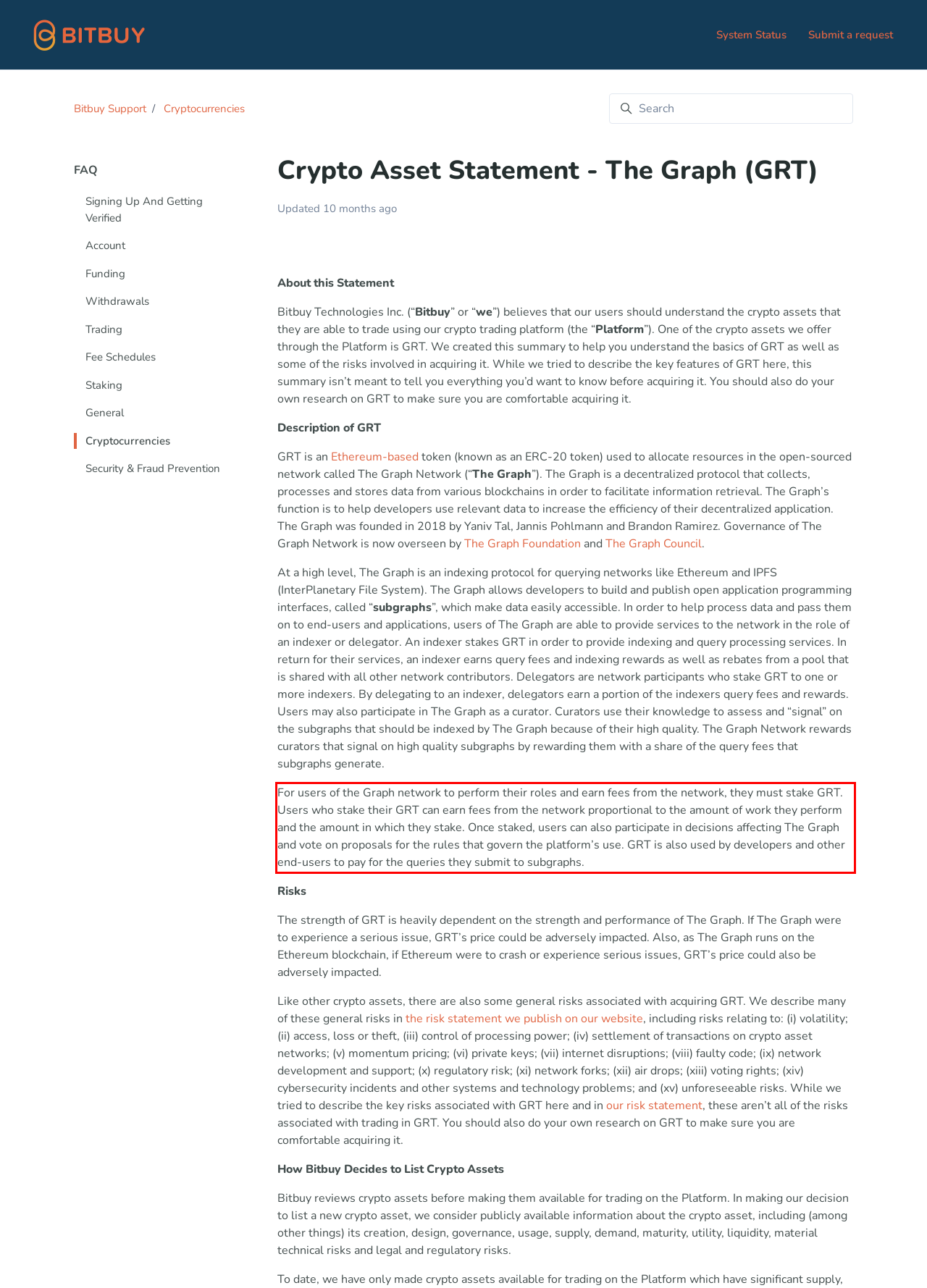Examine the screenshot of the webpage, locate the red bounding box, and perform OCR to extract the text contained within it.

For users of the Graph network to perform their roles and earn fees from the network, they must stake GRT. Users who stake their GRT can earn fees from the network proportional to the amount of work they perform and the amount in which they stake. Once staked, users can also participate in decisions affecting The Graph and vote on proposals for the rules that govern the platform’s use. GRT is also used by developers and other end-users to pay for the queries they submit to subgraphs.